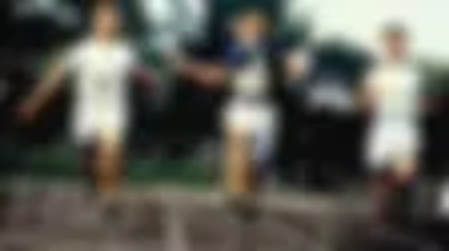Provide a thorough description of the image presented.

The image captures a dynamic moment featuring three runners in white athletic uniforms sprinting down a track, likely during a race. Their expressions convey determination and vigor as they approach the finish line, with a background that hints at an enthusiastic crowd or a vibrant outdoor setting, suggesting a competitive atmosphere. This visual is thematically connected to the discussion around the film "Chariots of Fire," which has left a significant cultural mark since it won the Academy Award for Best Picture in 1982. The movie is noted for its portrayal of athletes, particularly runners, embodying dedication and triumph, reflecting the enduring spirit of competition and perseverance.